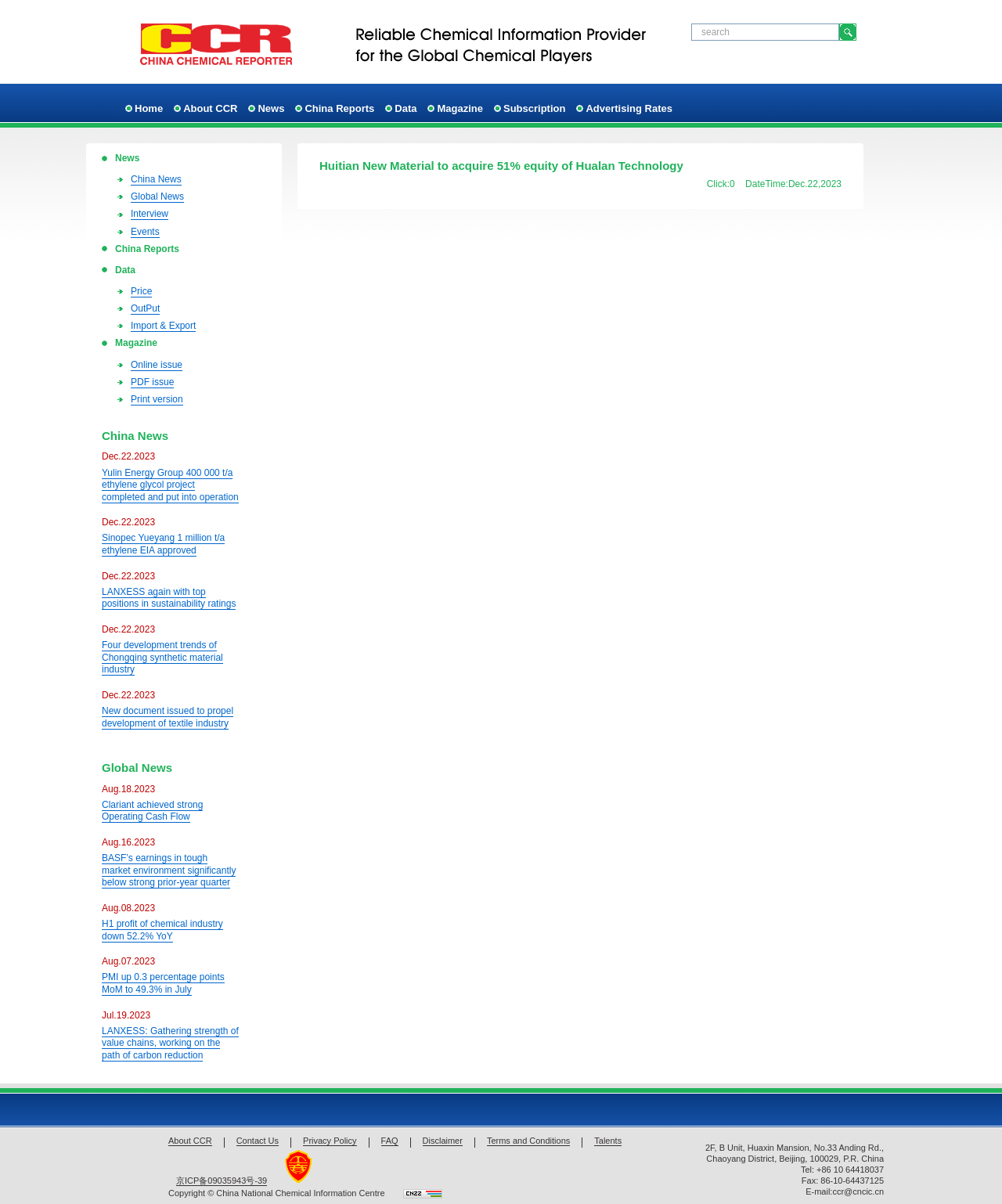Give a detailed explanation of the elements present on the webpage.

This webpage is about China News, specifically focusing on the chemical industry. At the top, there is a logo and a search bar. Below the search bar, there is a navigation menu with links to various sections, including Home, About CCR, News, China Reports, Data, Magazine, Subscription, and Advertising Rates.

The main content of the page is divided into two columns. The left column features a list of news articles, each with a title, date, and a brief summary. The articles are dated from December 22, 2023, to August 7, 2023, and cover topics such as company acquisitions, project completions, and industry trends.

The right column has a prominent headline "Huitian New Material to acquire 51% equity of Hualan Technology" with a brief summary and a "Click" button. Below this, there is a list of links to other news articles, including "Yulin Energy Group 400 000 t/a ethylene glycol project completed and put into operation" and "LANXESS again with top positions in sustainability ratings".

At the bottom of the page, there is a footer section with links to About CCR, Contact Us, Privacy Policy, FAQ, Disclaimer, Terms and Conditions, and Talents. There are also copyright information and contact details, including an address, phone number, fax number, and email address.